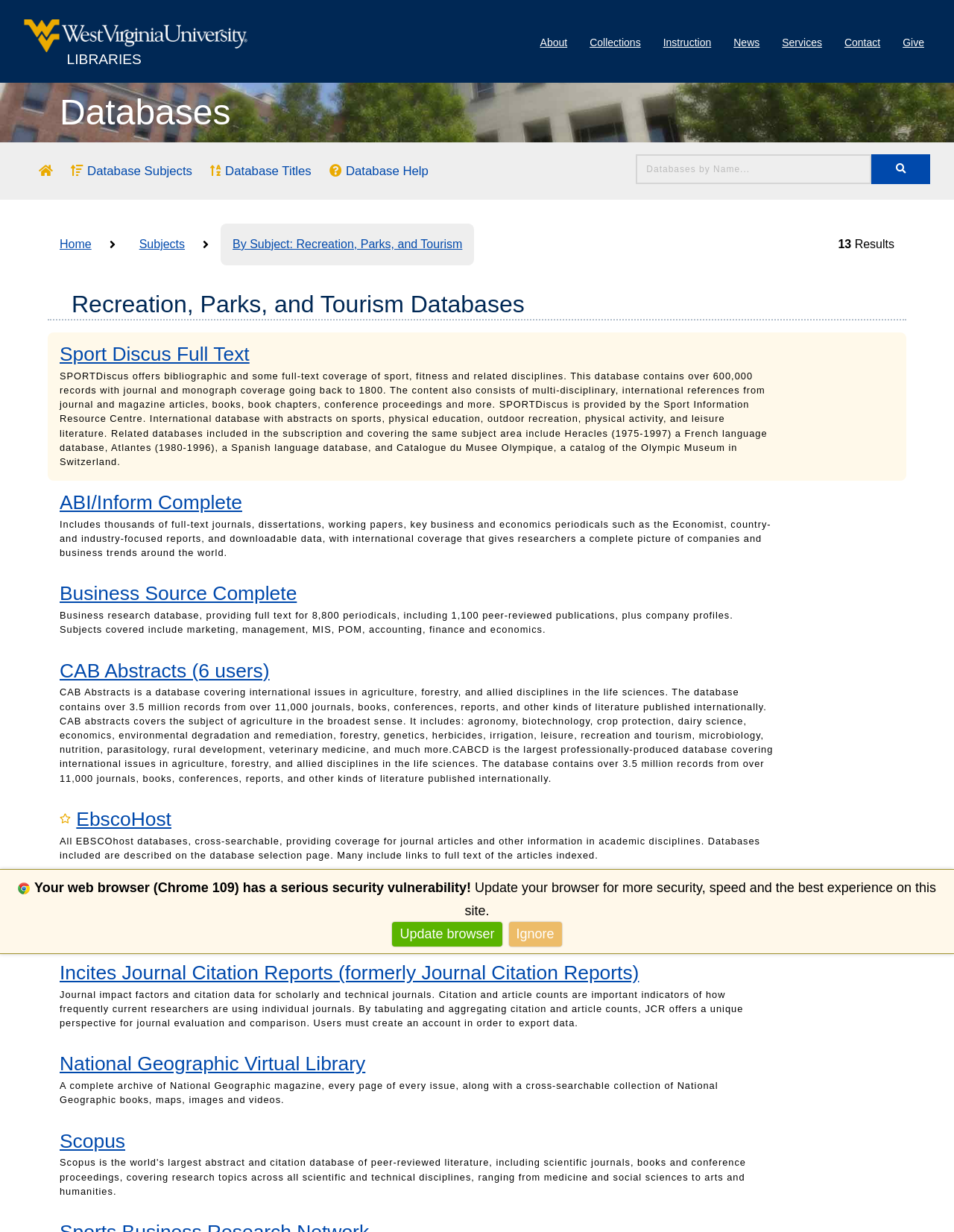Pinpoint the bounding box coordinates of the clickable element needed to complete the instruction: "Search databases". The coordinates should be provided as four float numbers between 0 and 1: [left, top, right, bottom].

[0.913, 0.125, 0.975, 0.149]